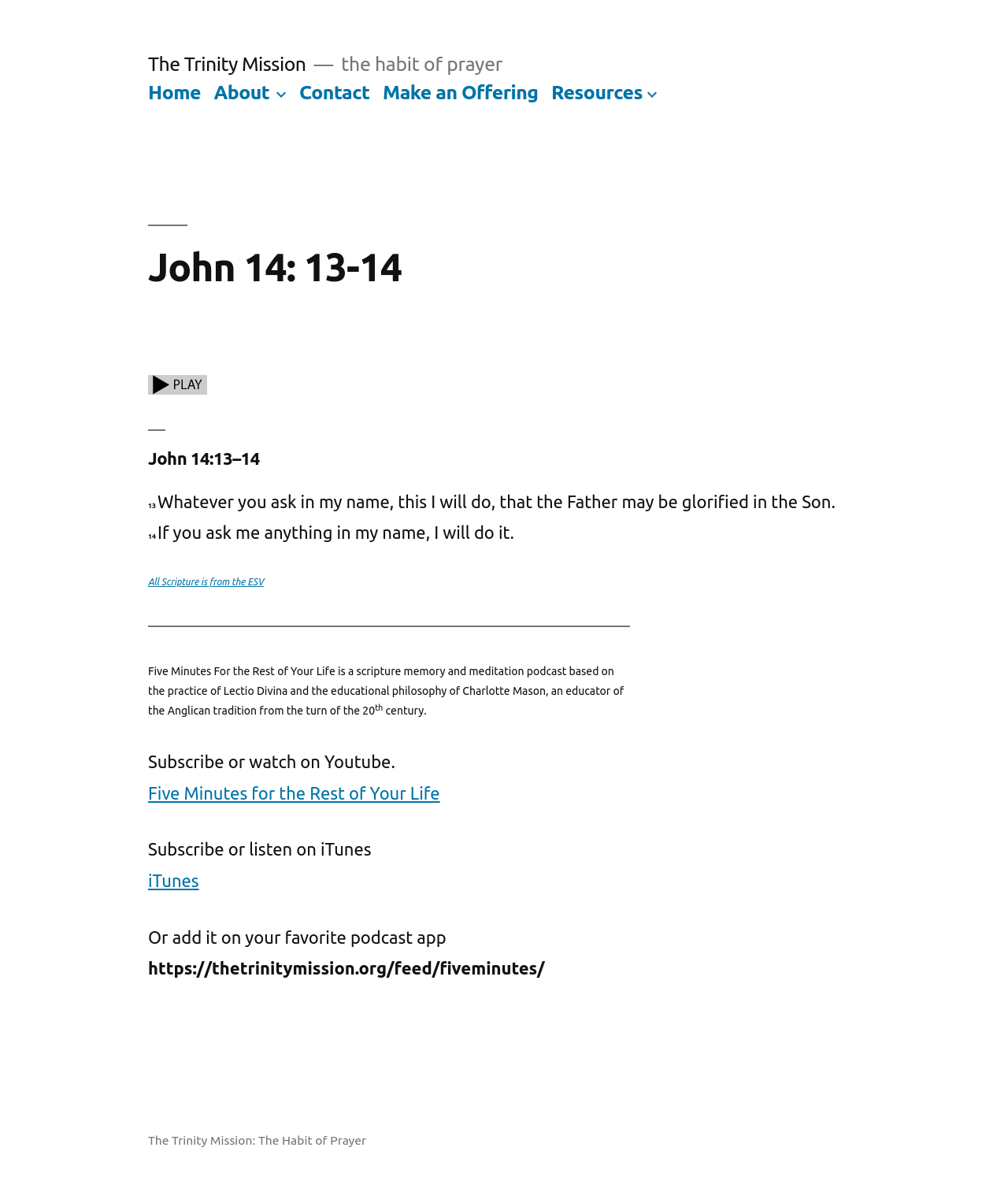Provide a short answer using a single word or phrase for the following question: 
What is the version of the scripture?

ESV